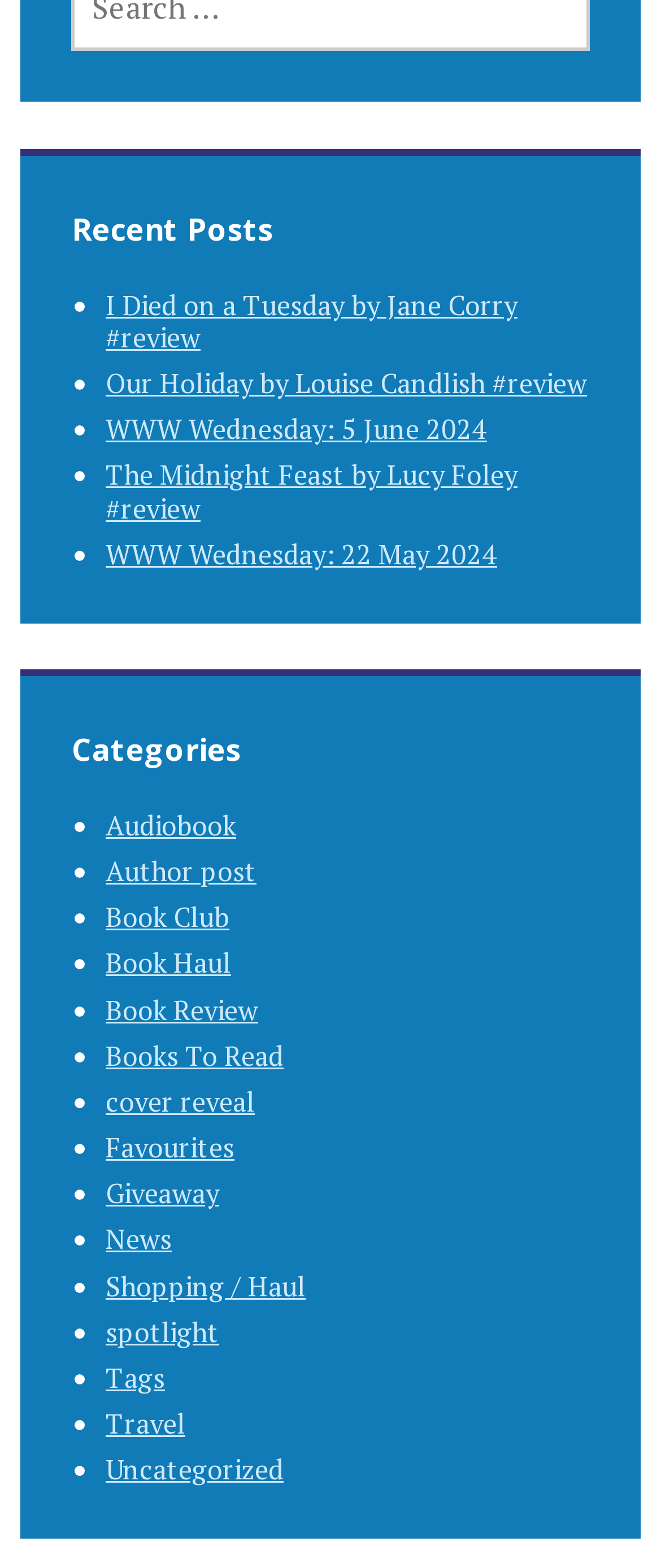Please find the bounding box coordinates of the element that needs to be clicked to perform the following instruction: "Browse categories 'Book Review'". The bounding box coordinates should be four float numbers between 0 and 1, represented as [left, top, right, bottom].

[0.16, 0.632, 0.391, 0.655]